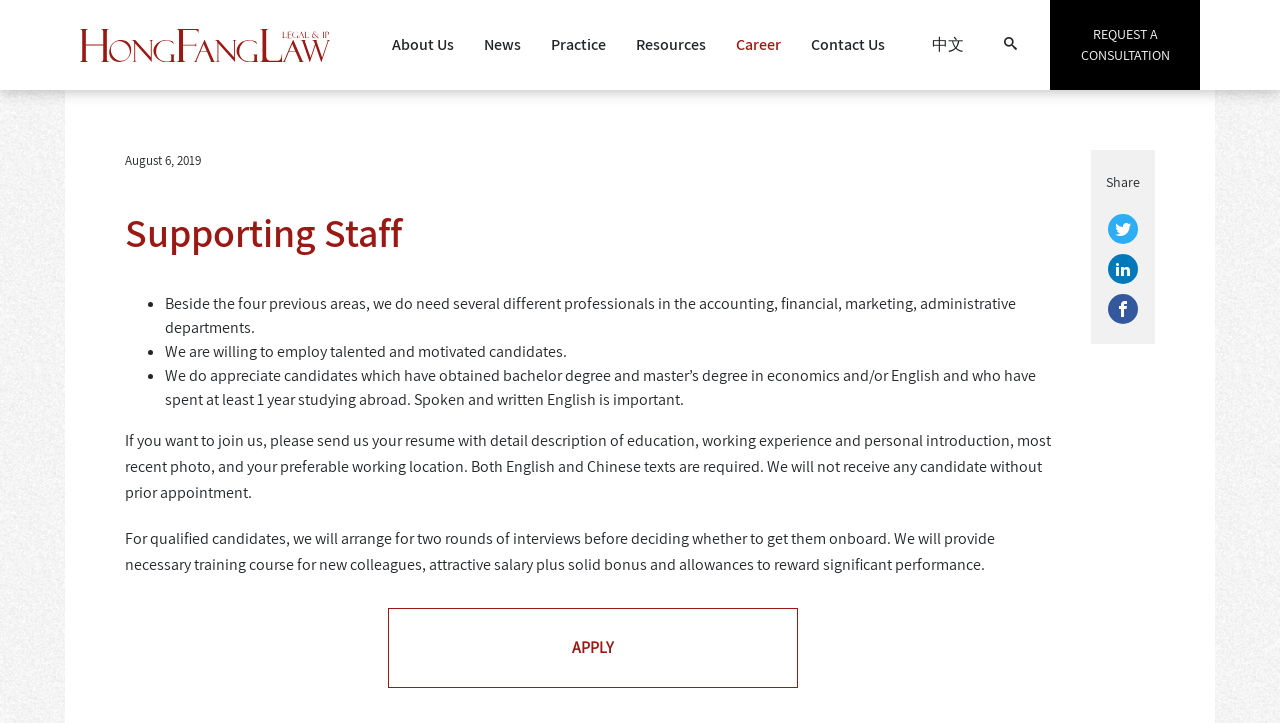Locate the bounding box coordinates of the element I should click to achieve the following instruction: "Search for something".

[0.227, 0.139, 0.773, 0.222]